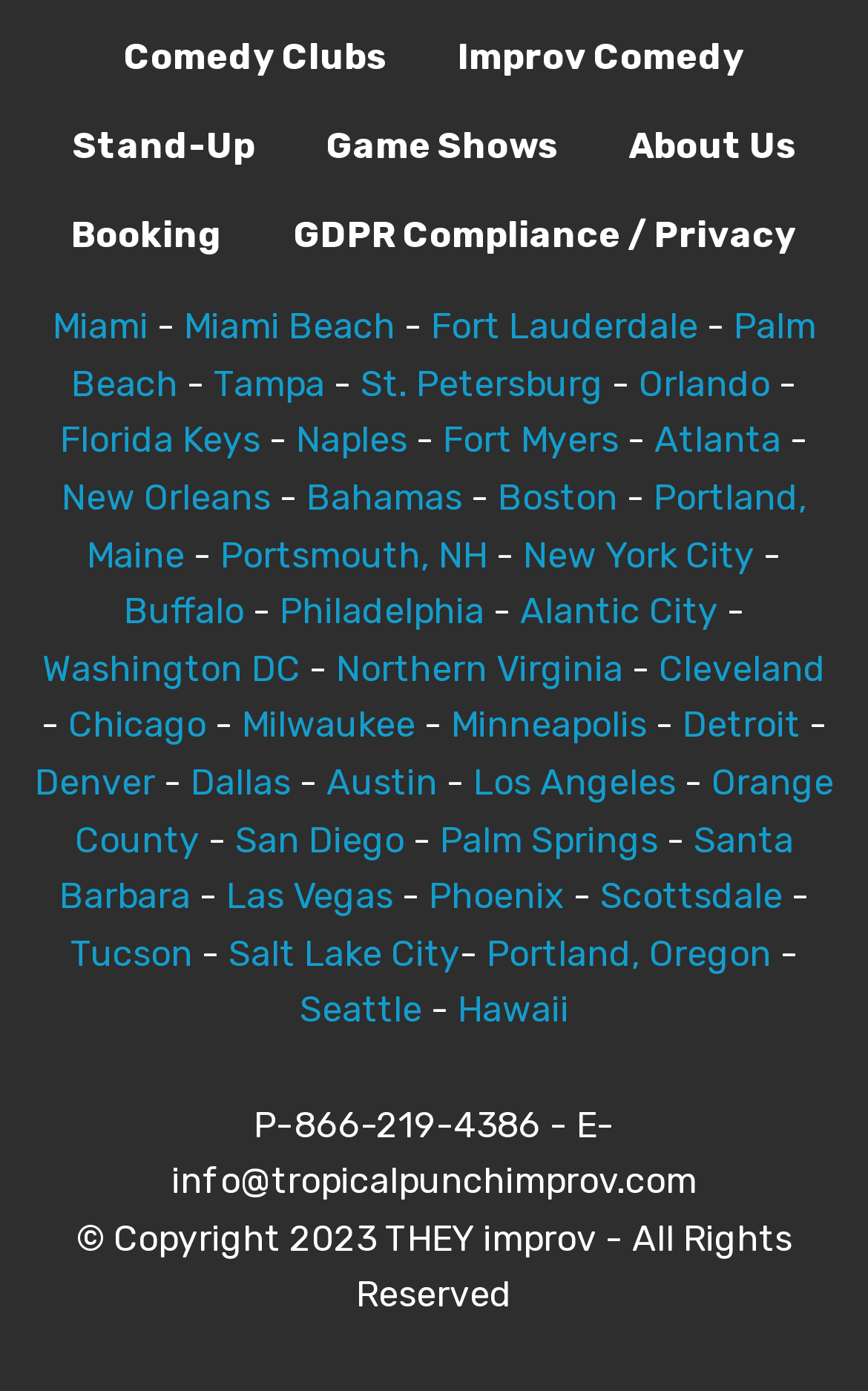Locate the bounding box for the described UI element: "St. Petersburg". Ensure the coordinates are four float numbers between 0 and 1, formatted as [left, top, right, bottom].

[0.415, 0.261, 0.695, 0.291]